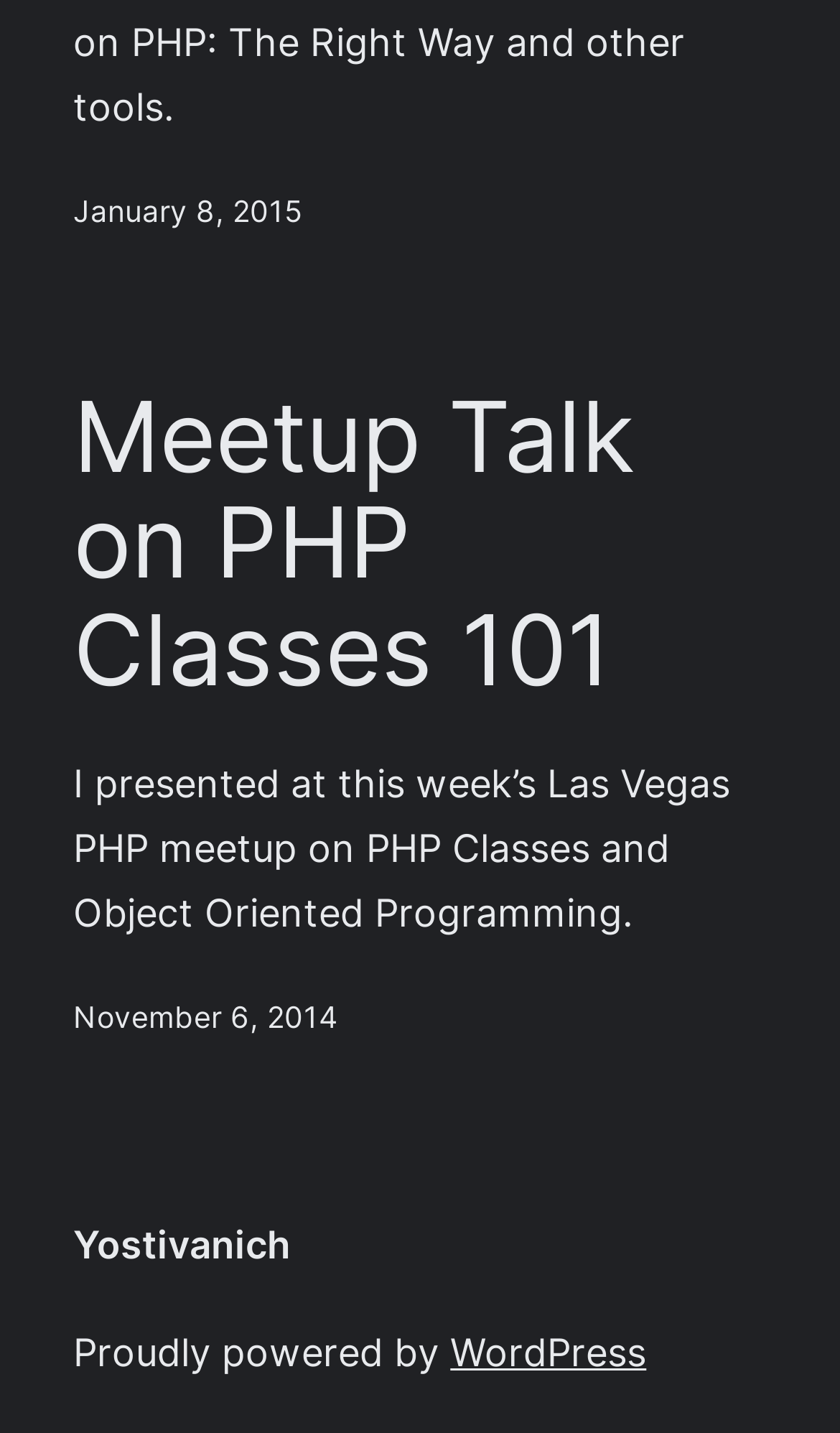Provide a single word or phrase answer to the question: 
What is the topic of the meetup talk?

PHP Classes 101